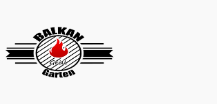Provide a brief response in the form of a single word or phrase:
What type of cuisine is reflected in the logo?

Balkan cuisine